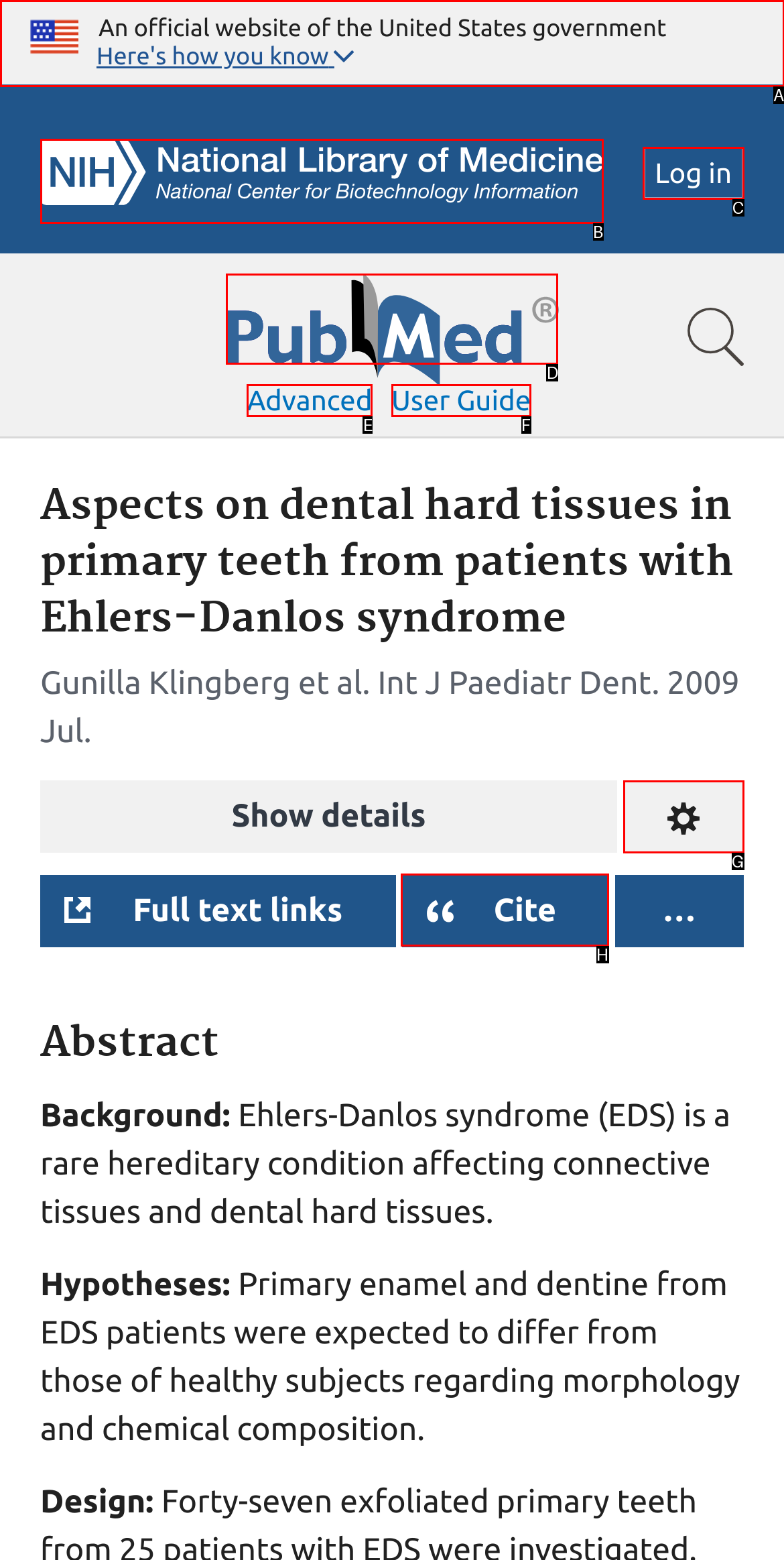Identify the UI element described as: Cite
Answer with the option's letter directly.

H